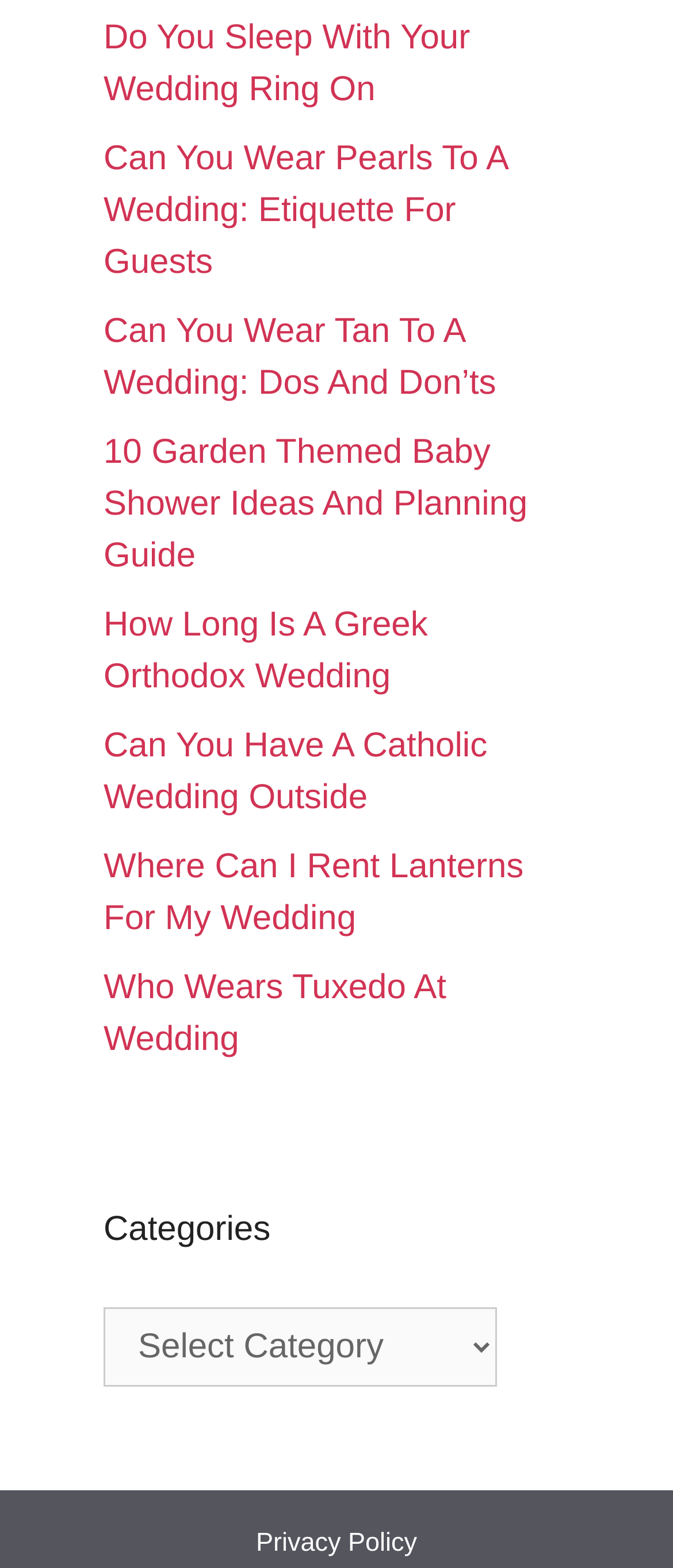What is the last link on the webpage about?
Please look at the screenshot and answer in one word or a short phrase.

Privacy Policy